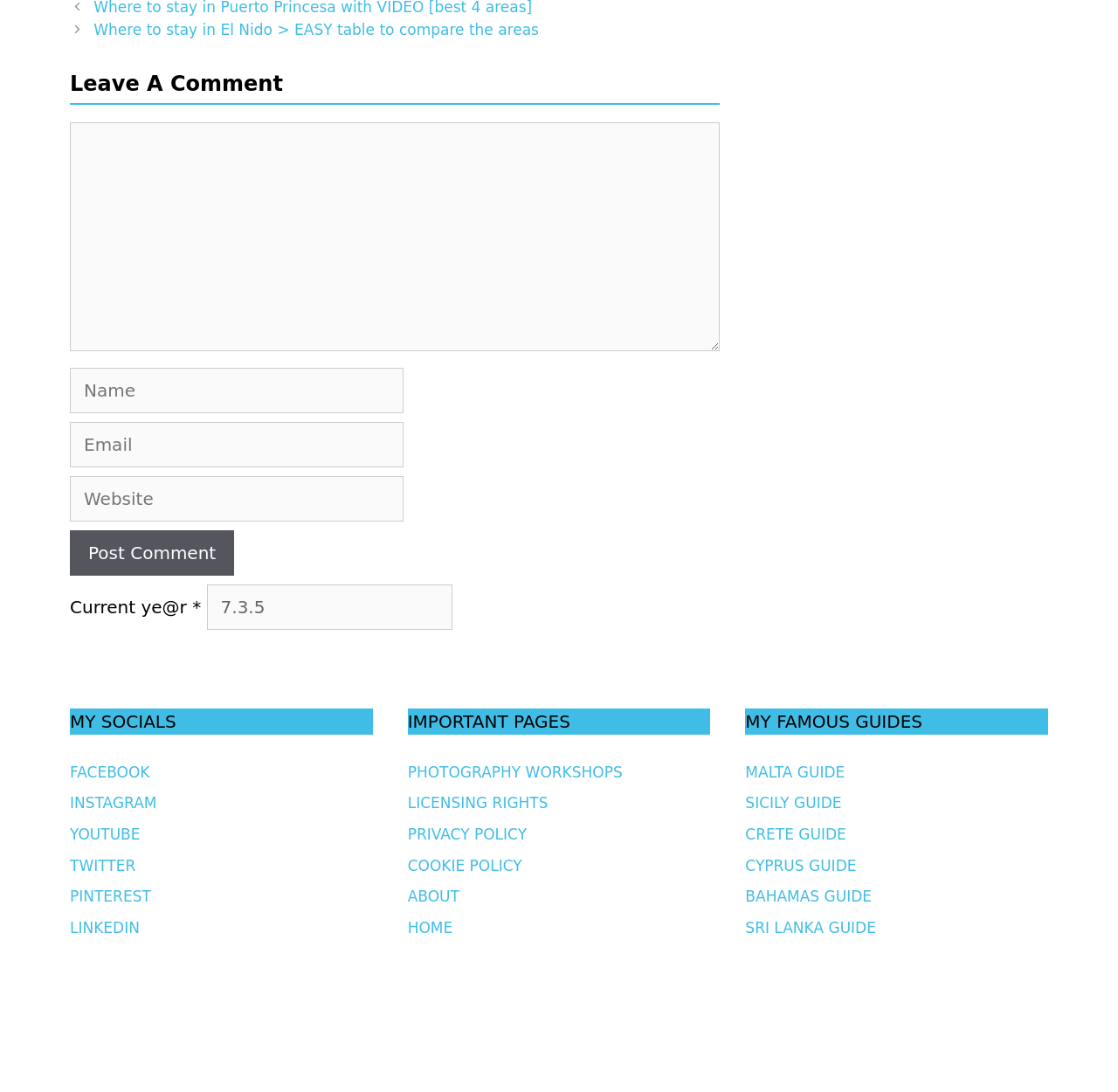Calculate the bounding box coordinates for the UI element based on the following description: "parent_node: HOME". Ensure the coordinates are four float numbers between 0 and 1, i.e., [left, top, right, bottom].

None